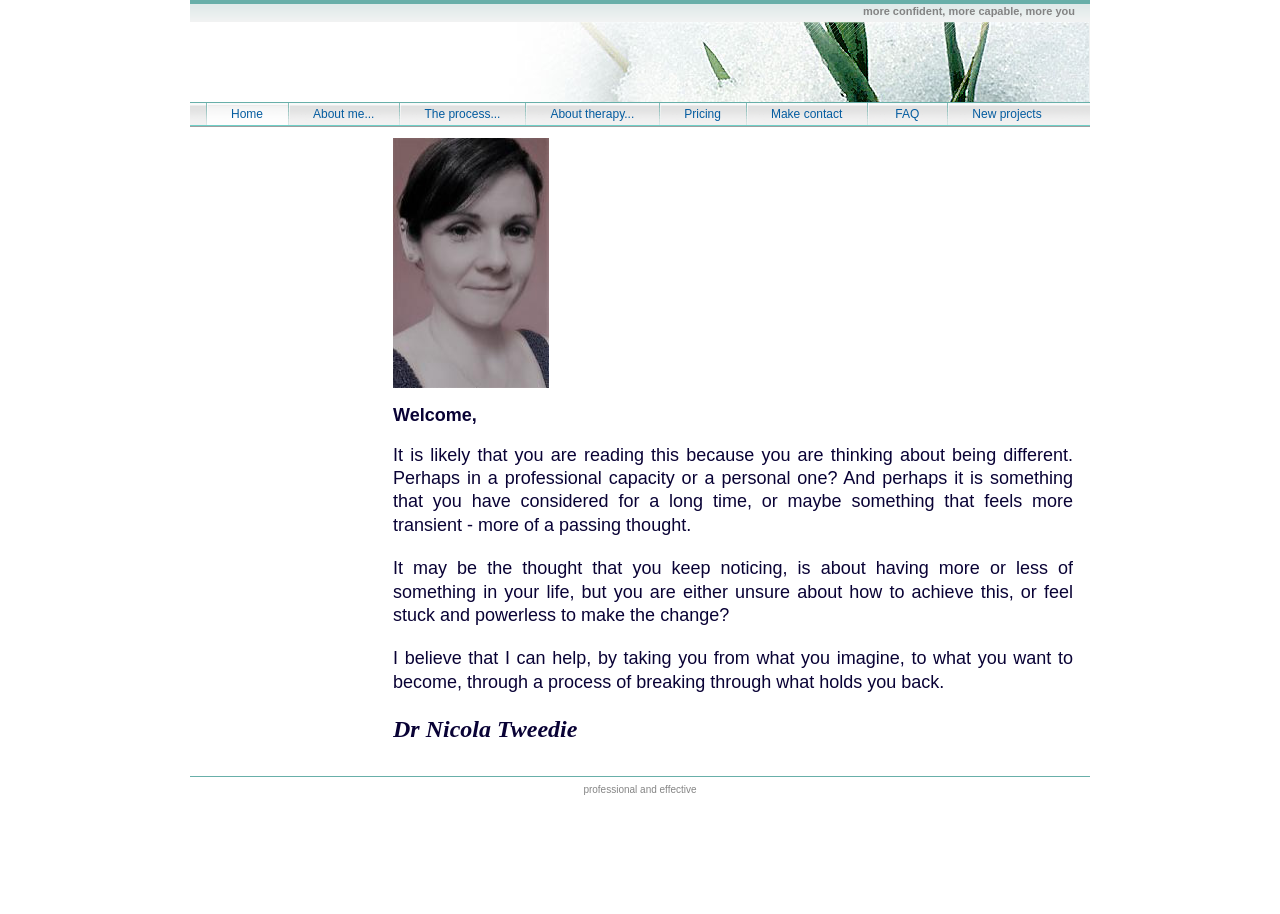Identify the bounding box coordinates for the region to click in order to carry out this instruction: "Add the product to cart". Provide the coordinates using four float numbers between 0 and 1, formatted as [left, top, right, bottom].

None